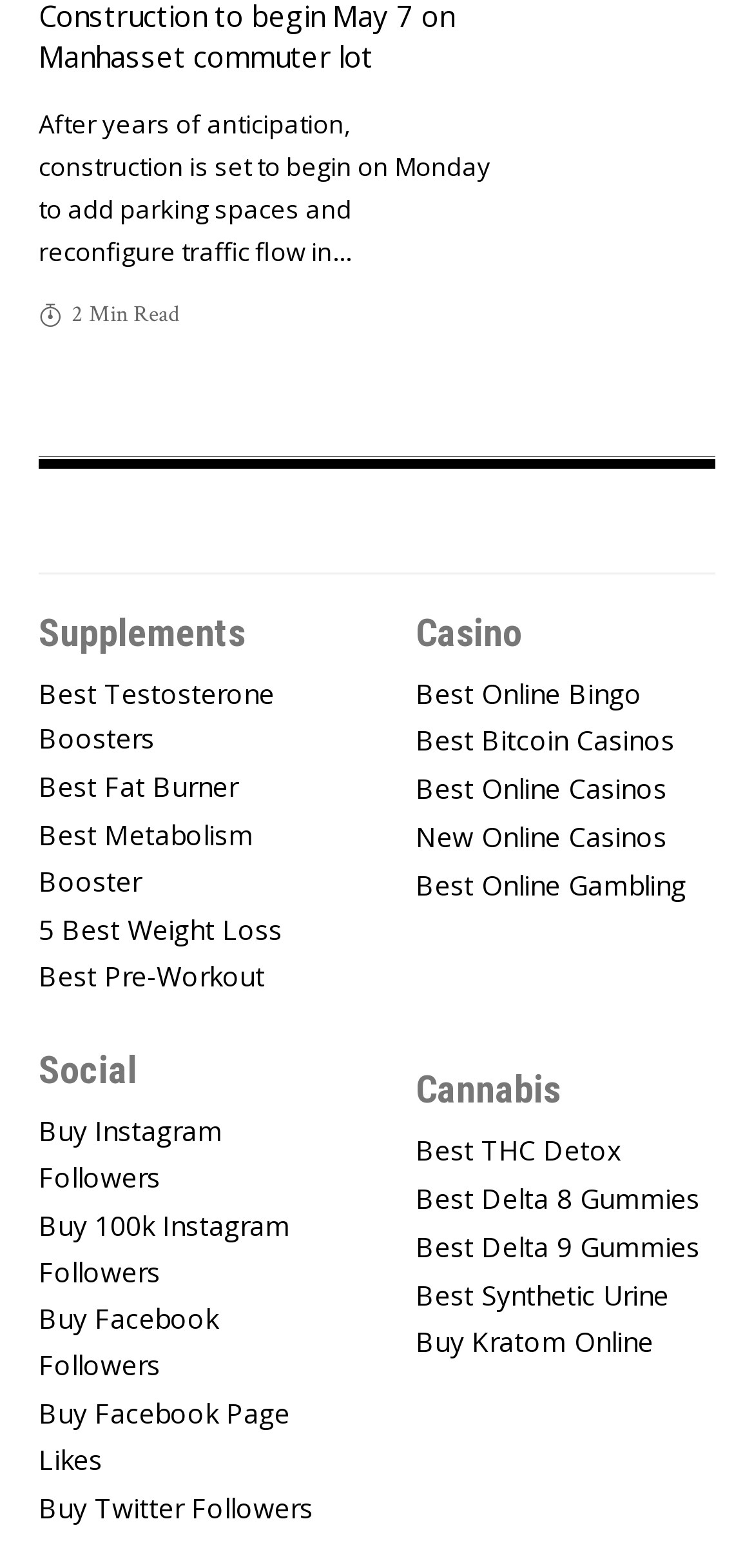Please give a succinct answer to the question in one word or phrase:
How many links are under the Cannabis category?

4